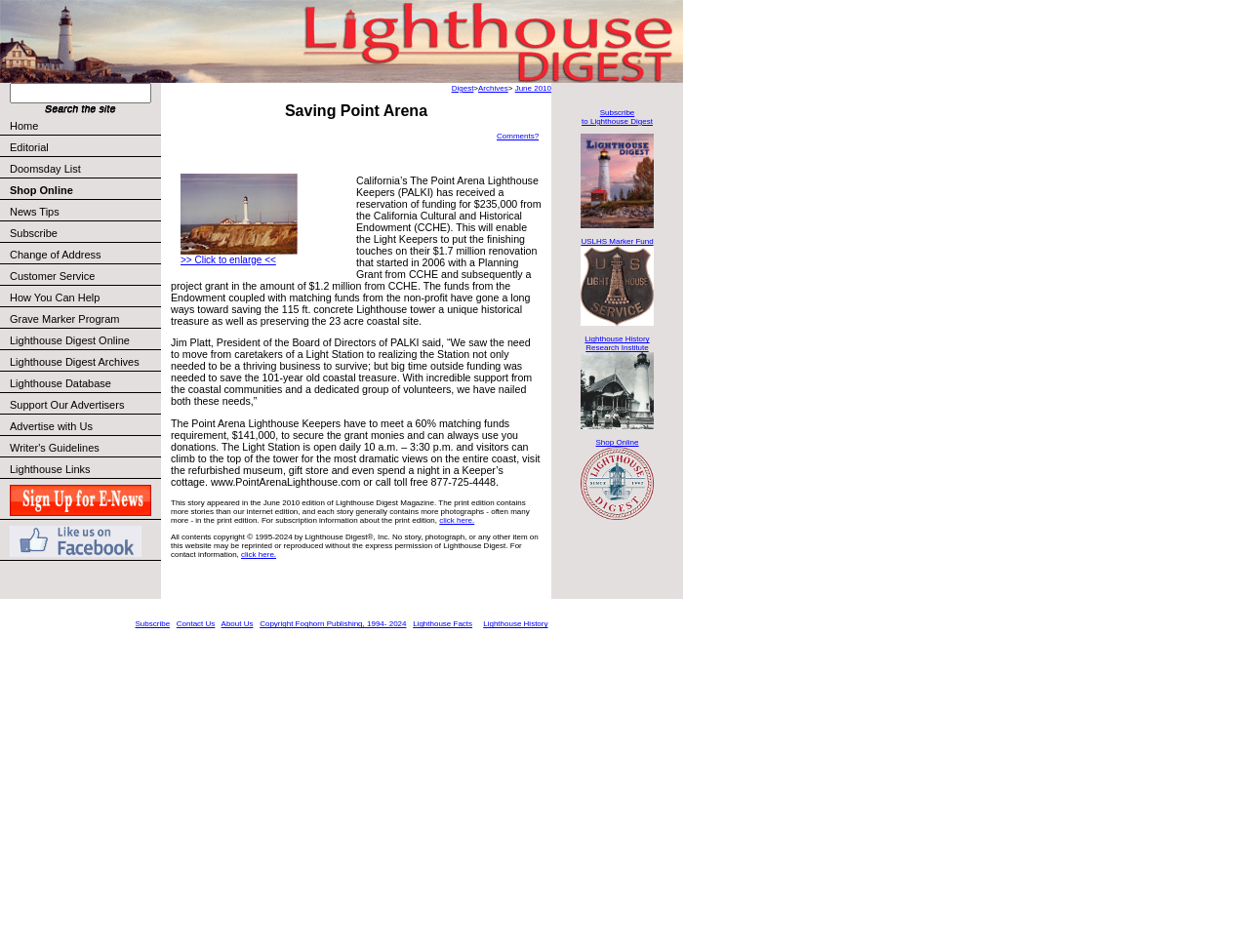Find the bounding box coordinates of the element to click in order to complete the given instruction: "Visit the Home page."

[0.0, 0.121, 0.129, 0.143]